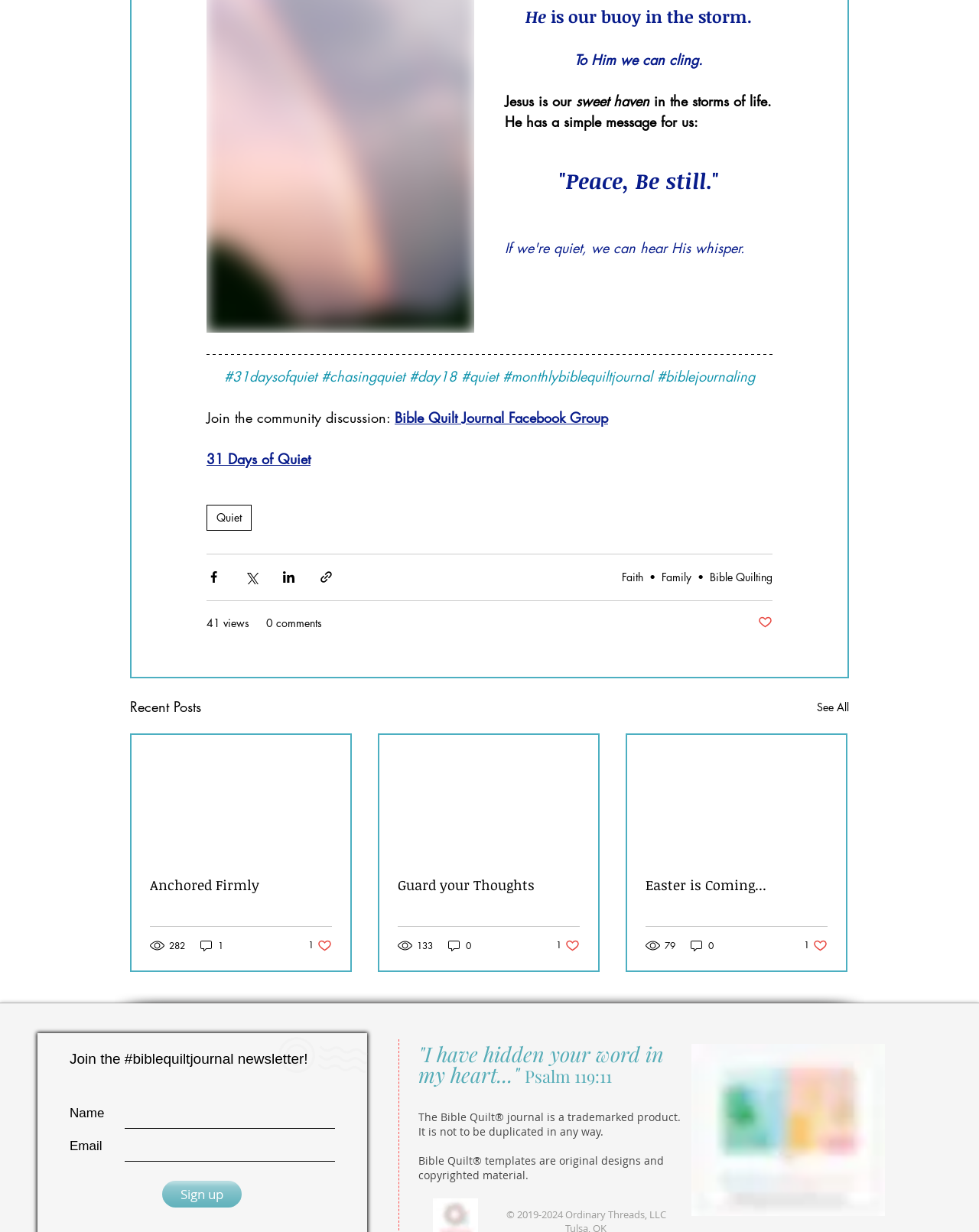Please provide a brief answer to the following inquiry using a single word or phrase:
What is the message of the first heading?

Jesus is our sweet haven